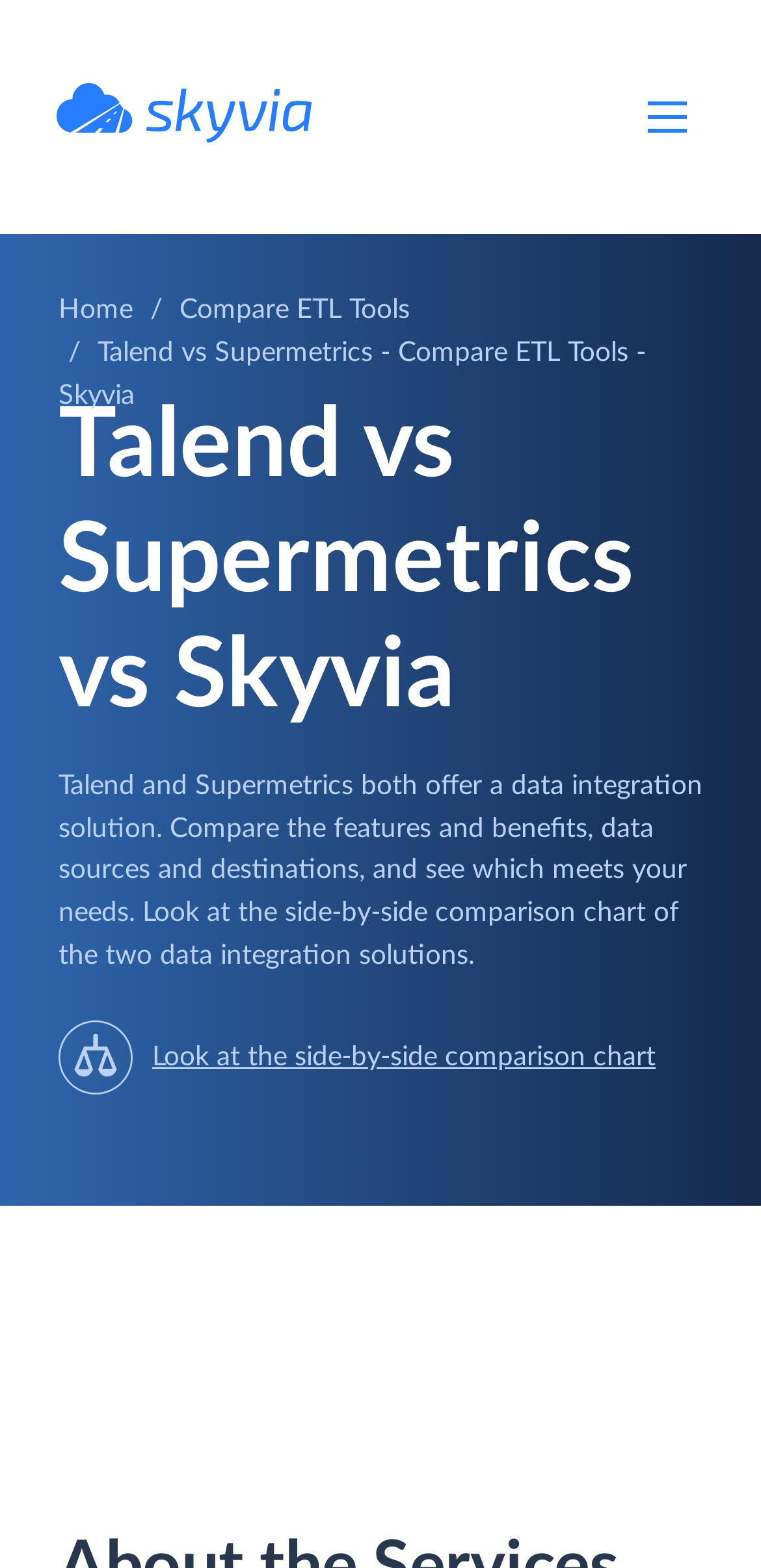Give a detailed overview of the webpage's appearance and contents.

The webpage is a comparison guide for ETL (Extract, Transform, Load) tools, specifically focusing on Talend, Supermetrics, and Skyvia. At the top-left corner, there is a link with an accompanying image, which appears to be a logo or a brand icon. 

To the top-right corner, a "Menu" button is located. Below the logo, there are two links, "Home" and "Compare ETL Tools", positioned side by side. 

The main title of the webpage, "Talend vs Supermetrics - Compare ETL Tools - Skyvia", is displayed prominently in the top section. 

Below the title, a heading "Talend vs Supermetrics vs Skyvia" is centered, spanning almost the entire width of the page. 

A descriptive paragraph follows, explaining that Talend and Supermetrics offer data integration solutions and invites the reader to compare their features, benefits, data sources, and destinations to determine which one meets their needs. 

Within this paragraph, a link "Look at the side-by-side comparison chart" is embedded, accompanied by a small image to the left. This link is likely a call-to-action to explore the comparison chart.